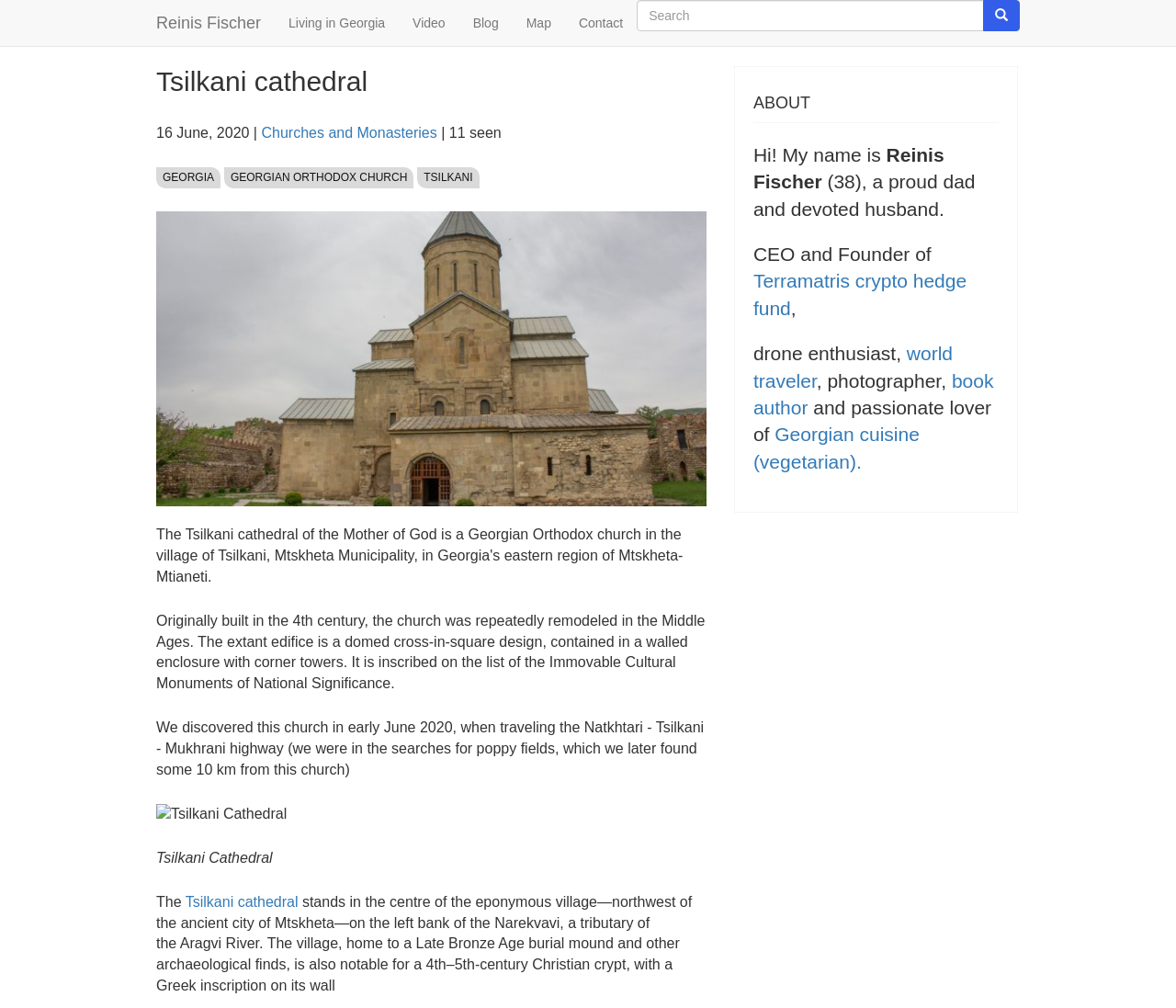Please locate the bounding box coordinates of the element's region that needs to be clicked to follow the instruction: "Contact Reinis Fischer". The bounding box coordinates should be provided as four float numbers between 0 and 1, i.e., [left, top, right, bottom].

[0.48, 0.0, 0.542, 0.046]